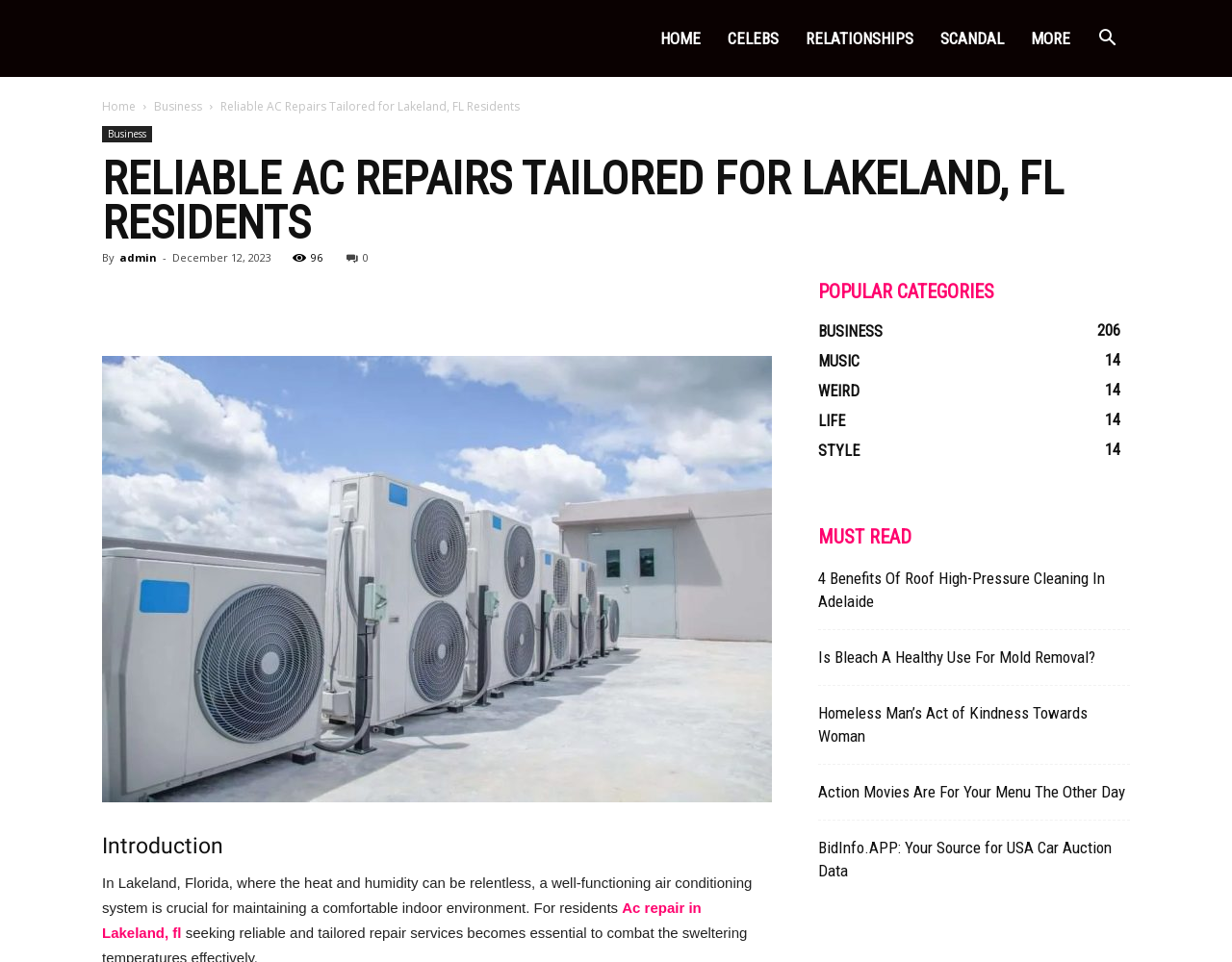Determine the main text heading of the webpage and provide its content.

RELIABLE AC REPAIRS TAILORED FOR LAKELAND, FL RESIDENTS